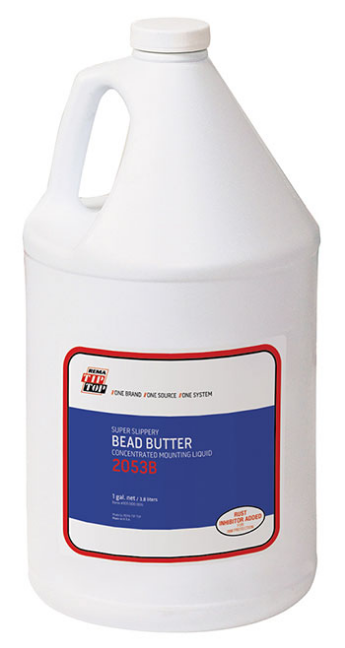Compose an extensive description of the image.

The image showcases a container of "Bead Butter Blue," a concentrated mounting liquid designed for tire mounting applications. The white gallon jug features a prominently displayed blue label with the product name and designation "2053B." This lubricant is celebrated for its superior lubrication qualities, enhancing the tire bead sealing process and minimizing slippage between tires and rims. Ideal for both professional tire services and individual use, it provides effective performance while ensuring ease of application. The label highlights its size, which is 1 US gallon, making it a practical choice for those in need of a reliable tire mounting solution.